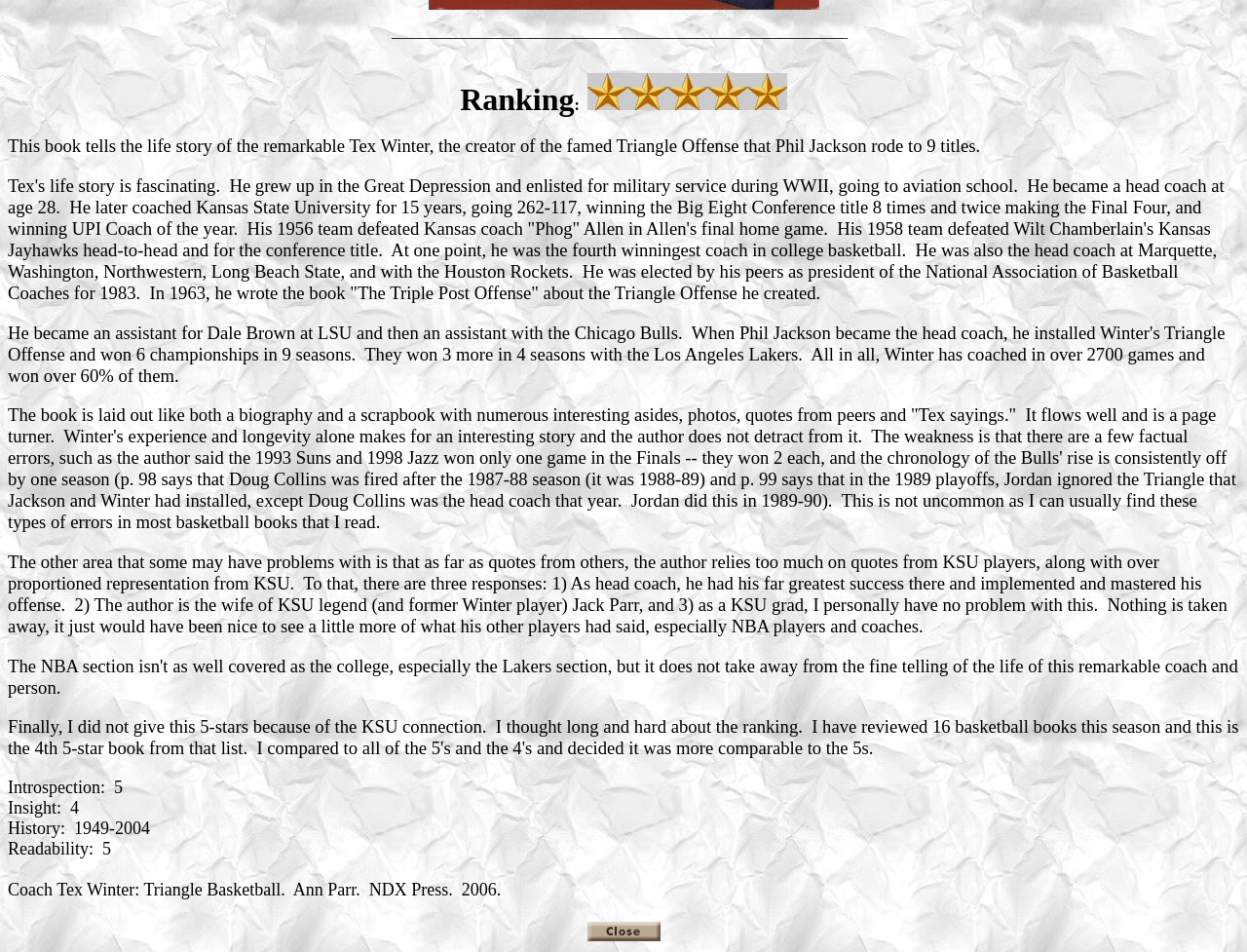Using the provided element description "alt="Continue learning of jordon's foolishness"", determine the bounding box coordinates of the UI element.

[0.469, 0.976, 0.531, 0.993]